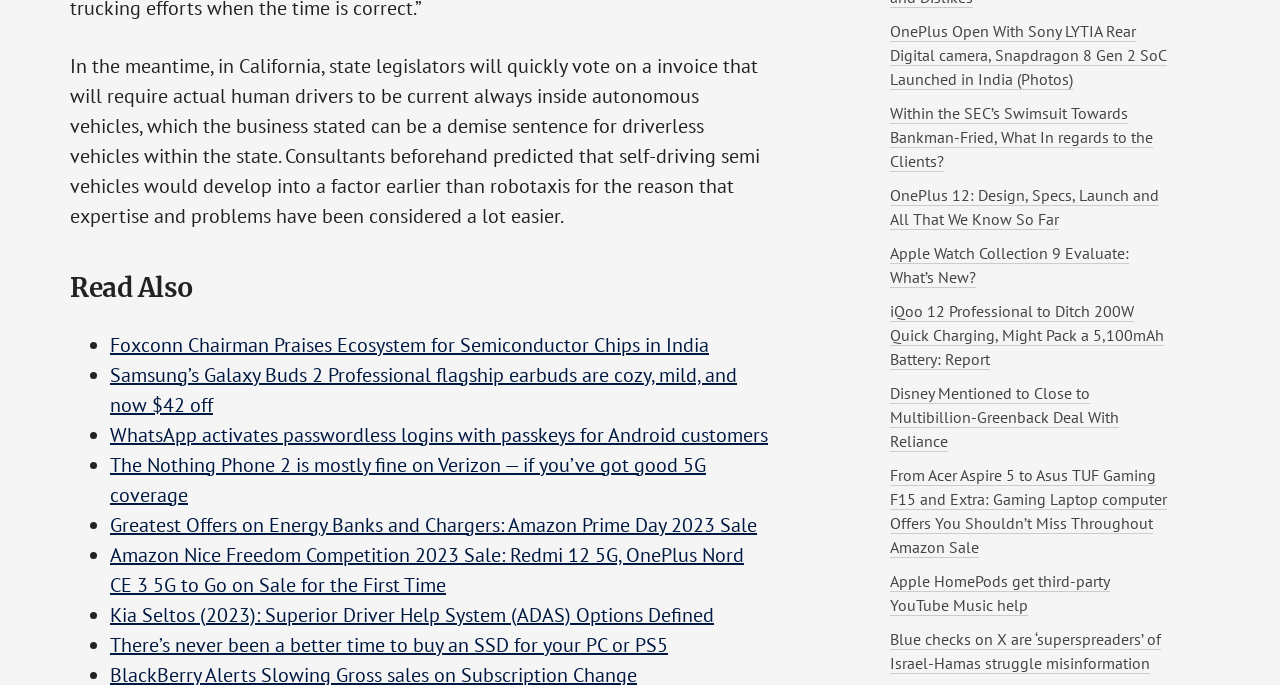How many links are in the 'Read Also' section?
Please look at the screenshot and answer in one word or a short phrase.

9